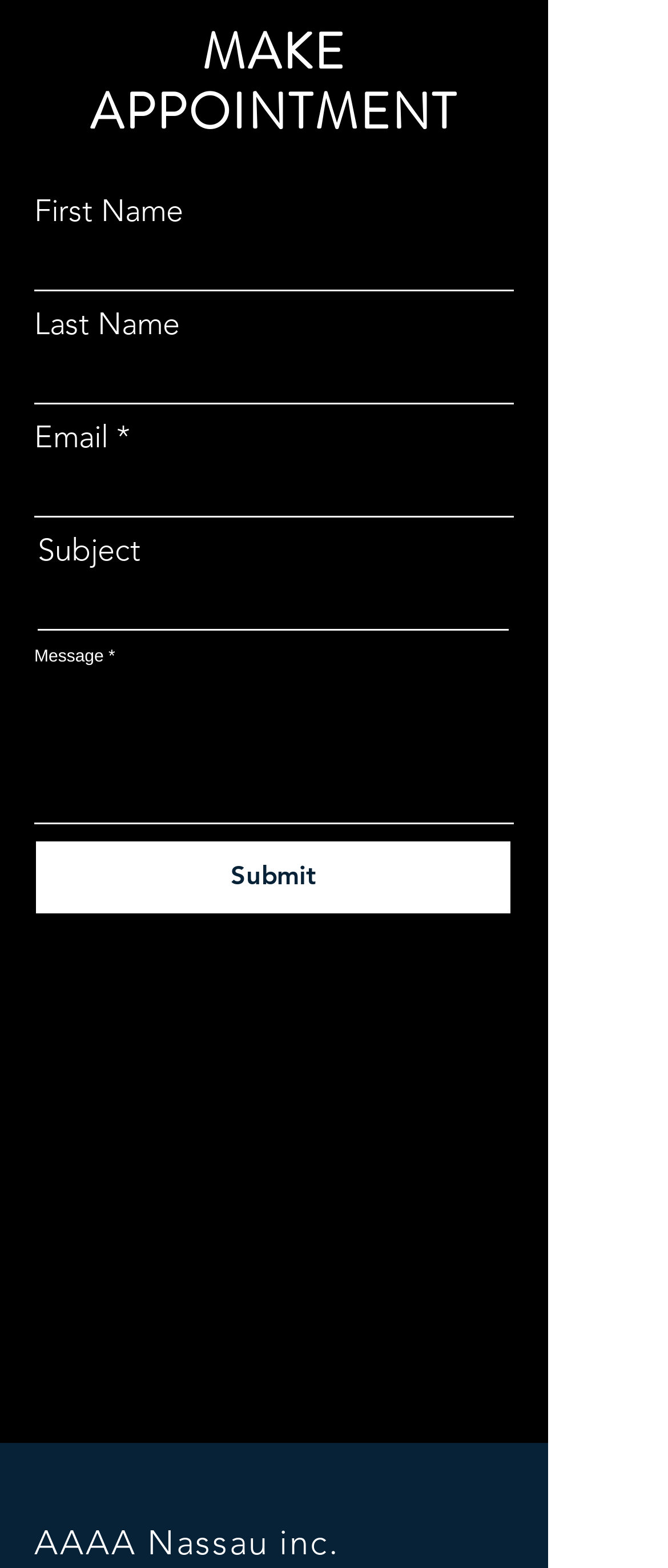Please determine the bounding box coordinates for the UI element described as: "name="subject"".

[0.056, 0.36, 0.762, 0.402]